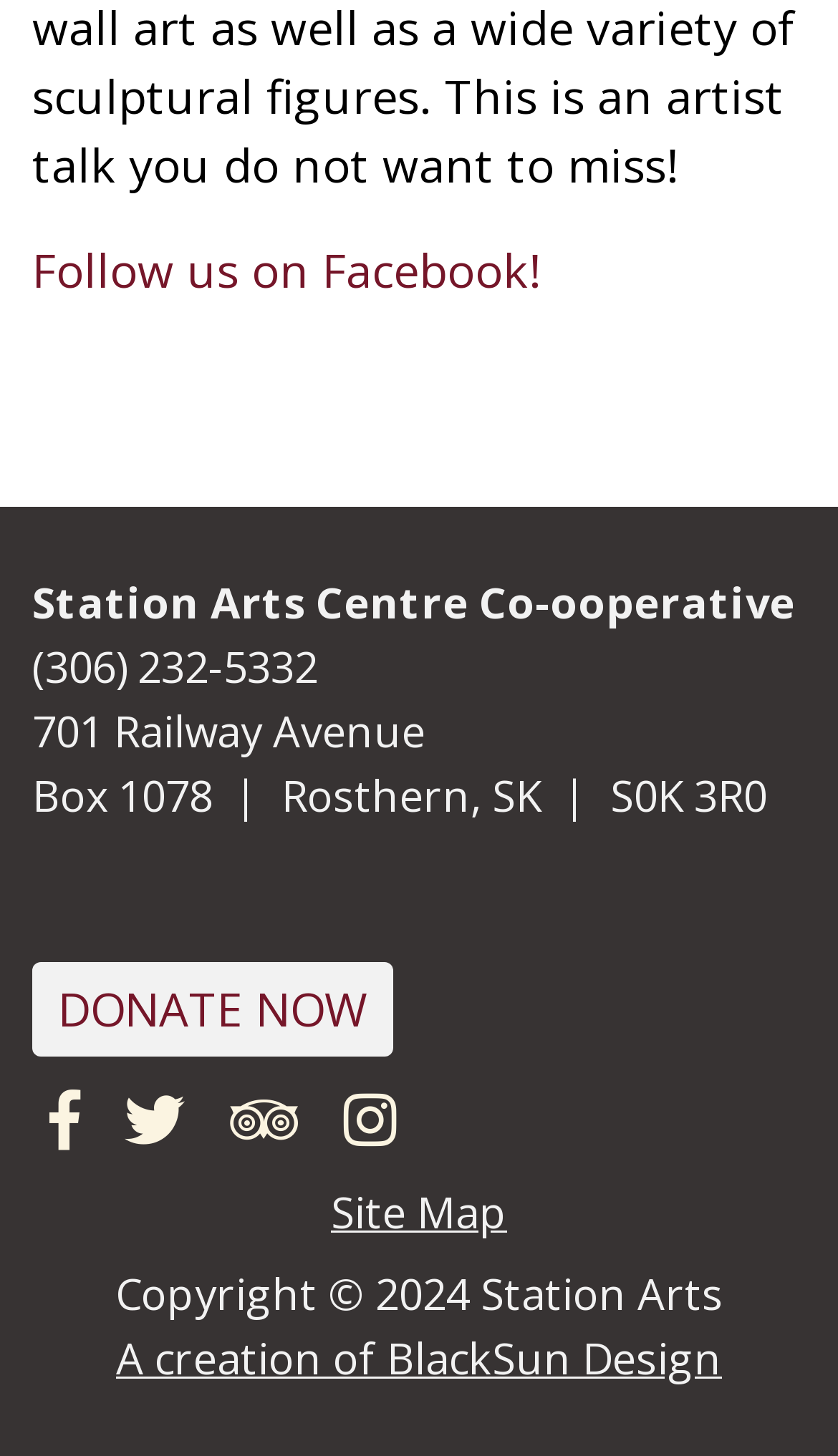Please identify the bounding box coordinates of the area that needs to be clicked to follow this instruction: "View site map".

[0.038, 0.8, 0.962, 0.868]